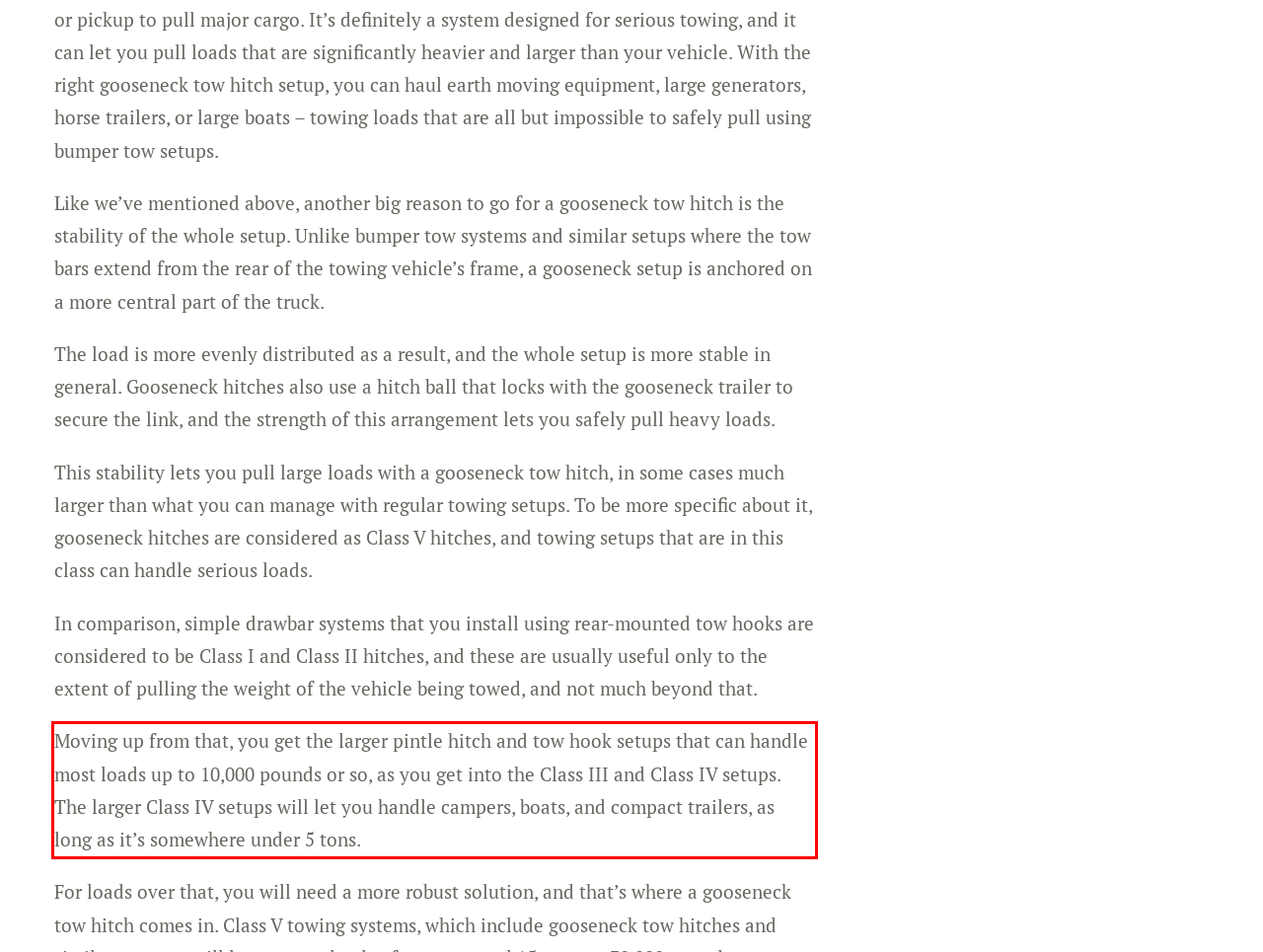Please analyze the provided webpage screenshot and perform OCR to extract the text content from the red rectangle bounding box.

Moving up from that, you get the larger pintle hitch and tow hook setups that can handle most loads up to 10,000 pounds or so, as you get into the Class III and Class IV setups. The larger Class IV setups will let you handle campers, boats, and compact trailers, as long as it’s somewhere under 5 tons.